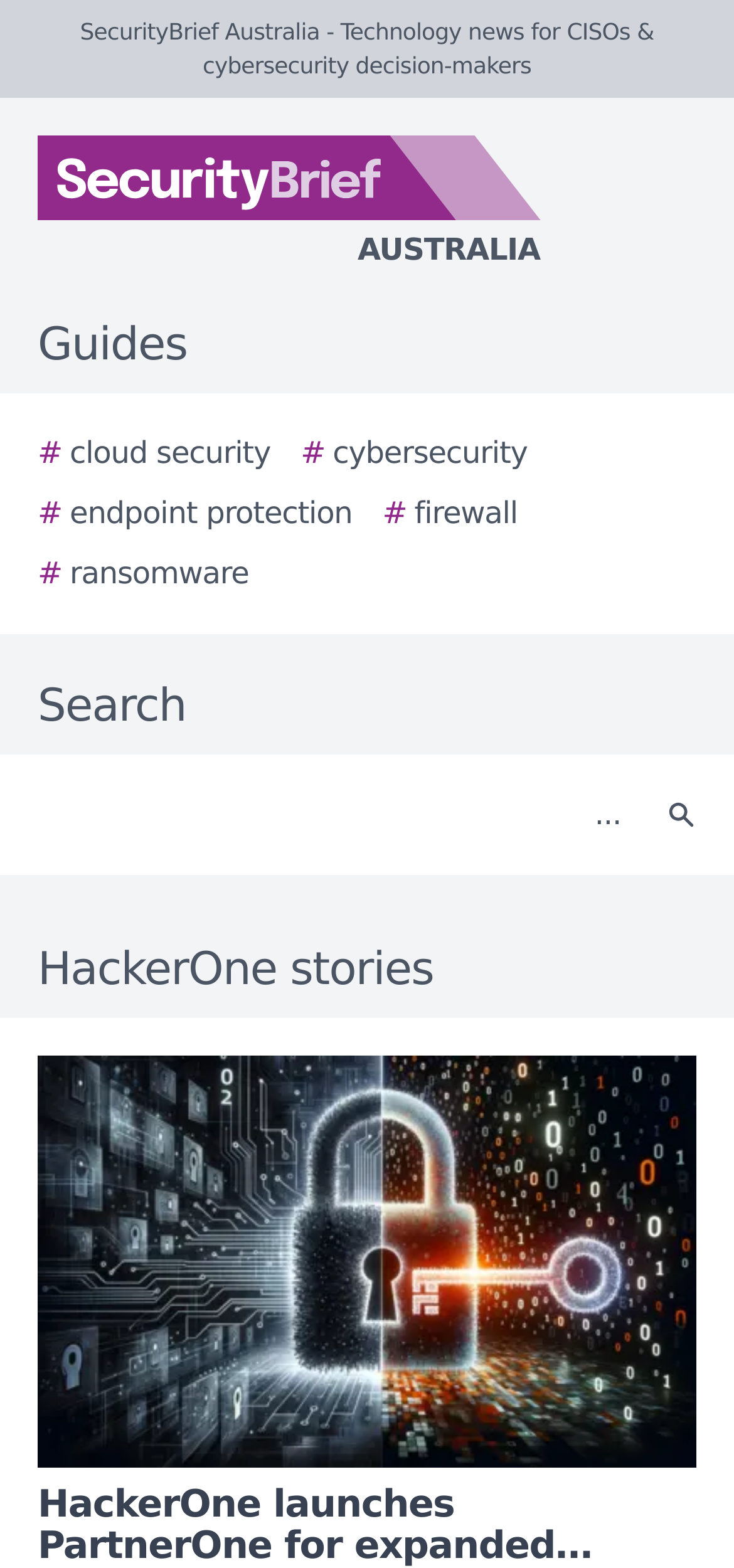Based on the image, give a detailed response to the question: What is the main topic of the webpage?

The main topic of the webpage can be determined by looking at the heading element, which reads 'HackerOne stories'. This heading is prominent and appears to be the main focus of the webpage.